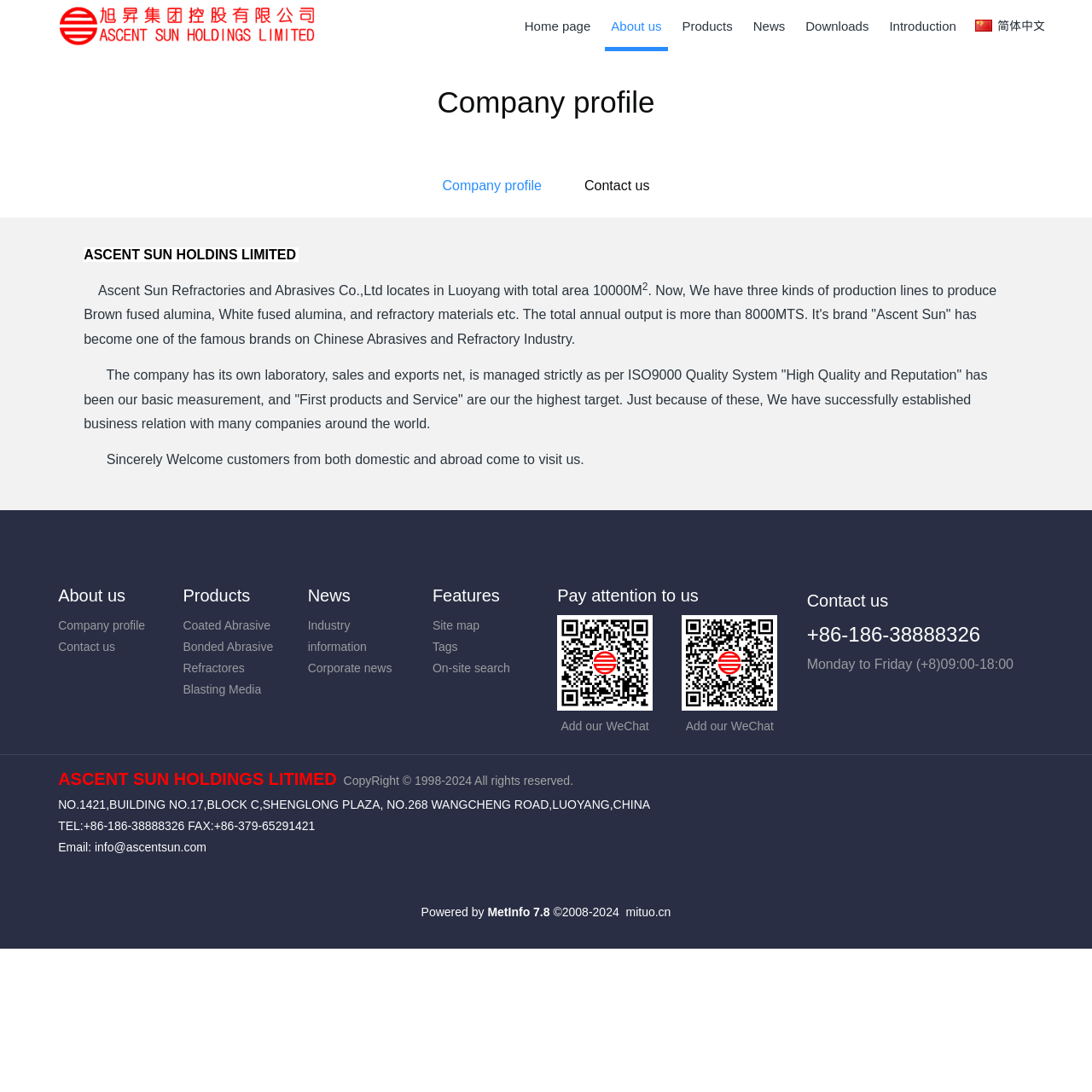Locate the bounding box coordinates of the element's region that should be clicked to carry out the following instruction: "View the company profile". The coordinates need to be four float numbers between 0 and 1, i.e., [left, top, right, bottom].

[0.389, 0.141, 0.512, 0.199]